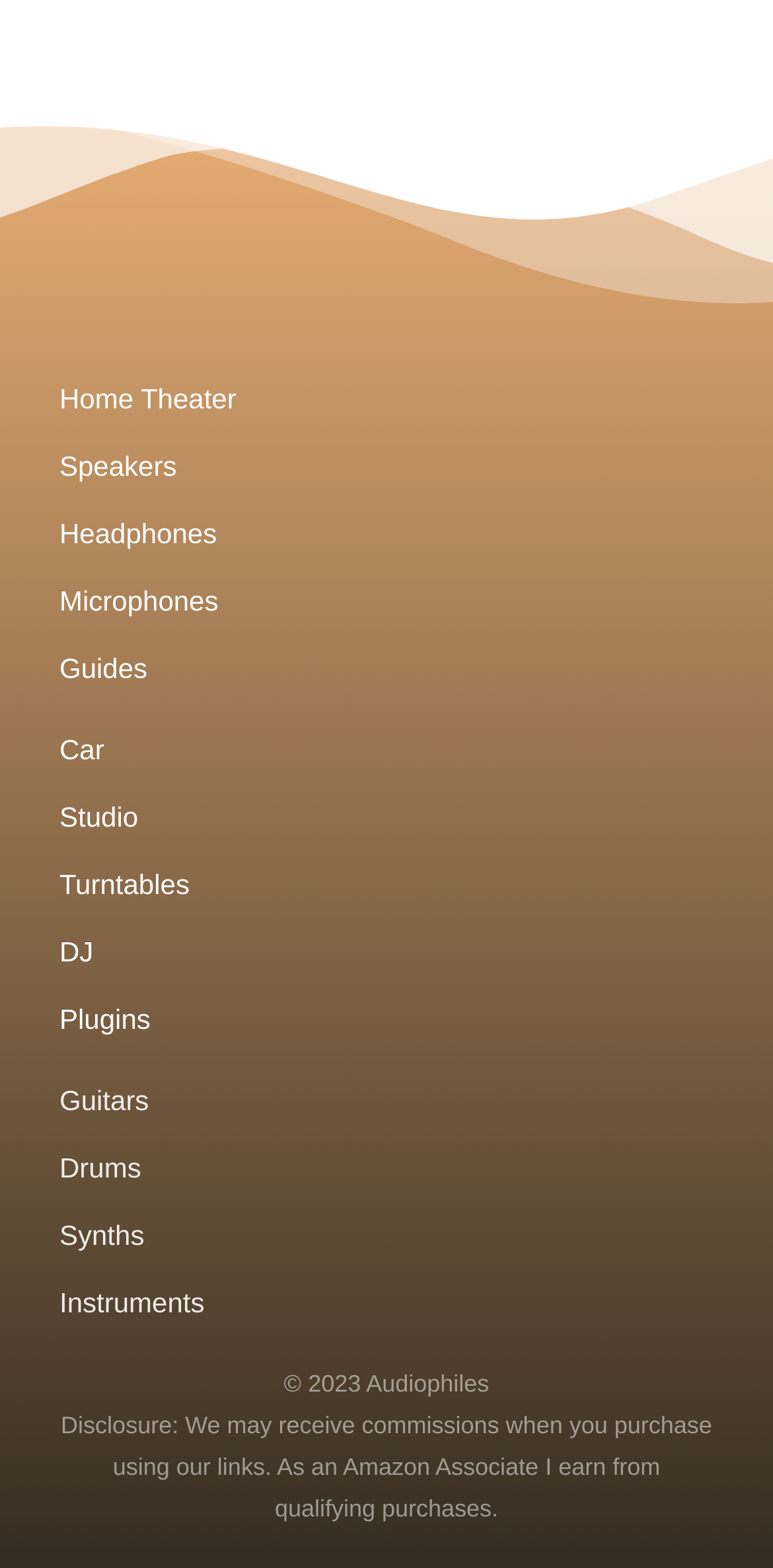Indicate the bounding box coordinates of the clickable region to achieve the following instruction: "Browse Guitars."

[0.077, 0.689, 0.923, 0.716]